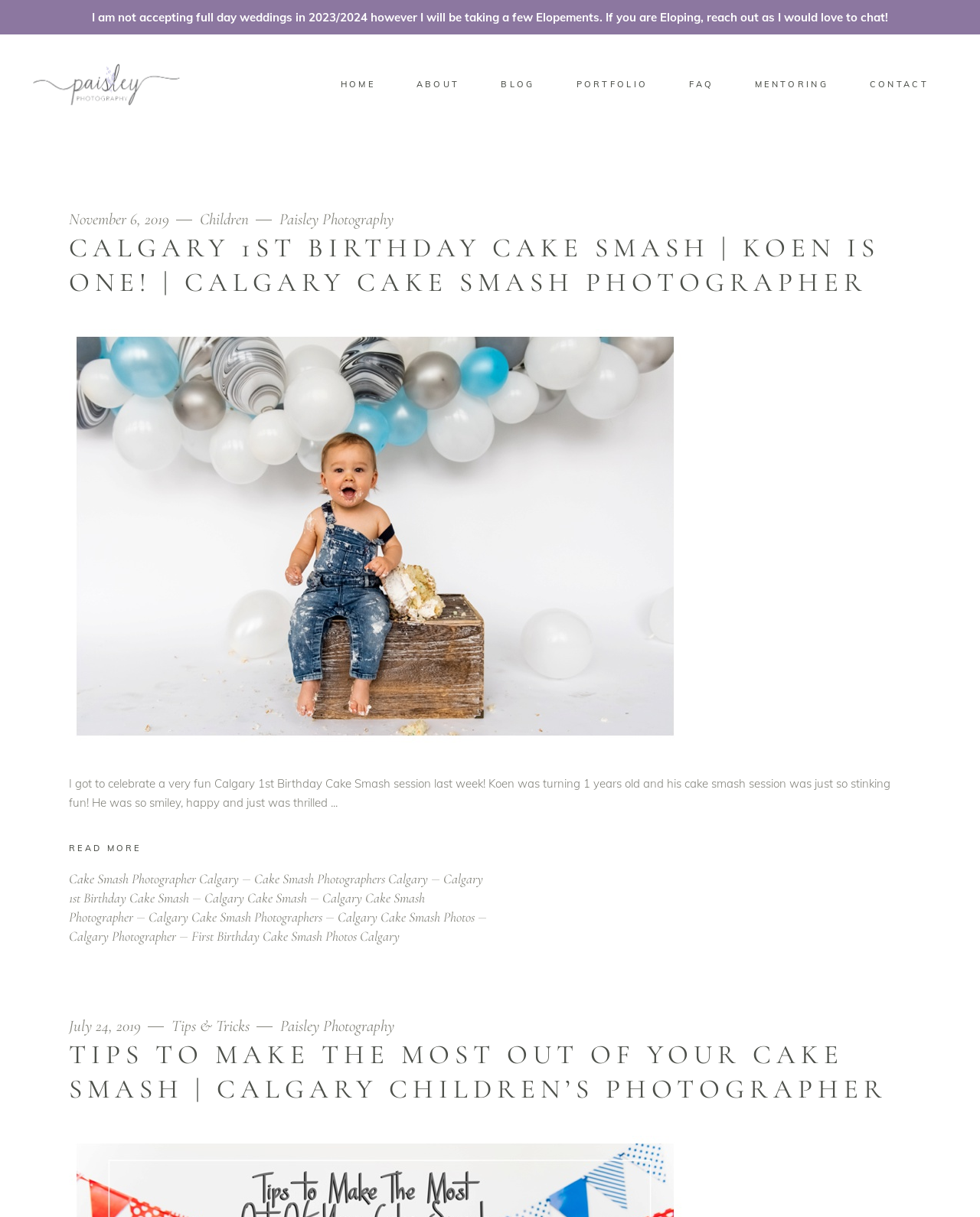Construct a comprehensive caption that outlines the webpage's structure and content.

This webpage is about a Calgary-based family photographer, Paisley Photography, and features a blog post about a 1st birthday cake smash photo shoot. 

At the top of the page, there is a logo of Paisley Photography, which is accompanied by a brief note about not accepting full-day weddings in 2023/2024 but being open to elopements. 

Below the logo, there is a navigation menu with links to different sections of the website, including HOME, ABOUT, BLOG, PORTFOLIO, FAQ, MENTORING, and CONTACT.

The main content of the page is an article about a 1st birthday cake smash photo shoot, featuring a child named Koen. The article is headed by a title "CALGARY 1ST BIRTHDAY CAKE SMASH | KOEN IS ONE! | CALGARY CAKE SMASH PHOTOGRAPHER" and has a link to read more about the session. 

There is a large image of the cake smash photo shoot, which takes up most of the page. Below the image, there is a brief description of the photo shoot, mentioning how much fun it was and how happy and smiley Koen was during the session.

The page also features several links to related topics, such as cake smash photographers in Calgary, Calgary 1st birthday cake smash, and Calgary cake smash photos. There are also links to other blog posts, including one about tips to make the most out of a cake smash photo shoot.